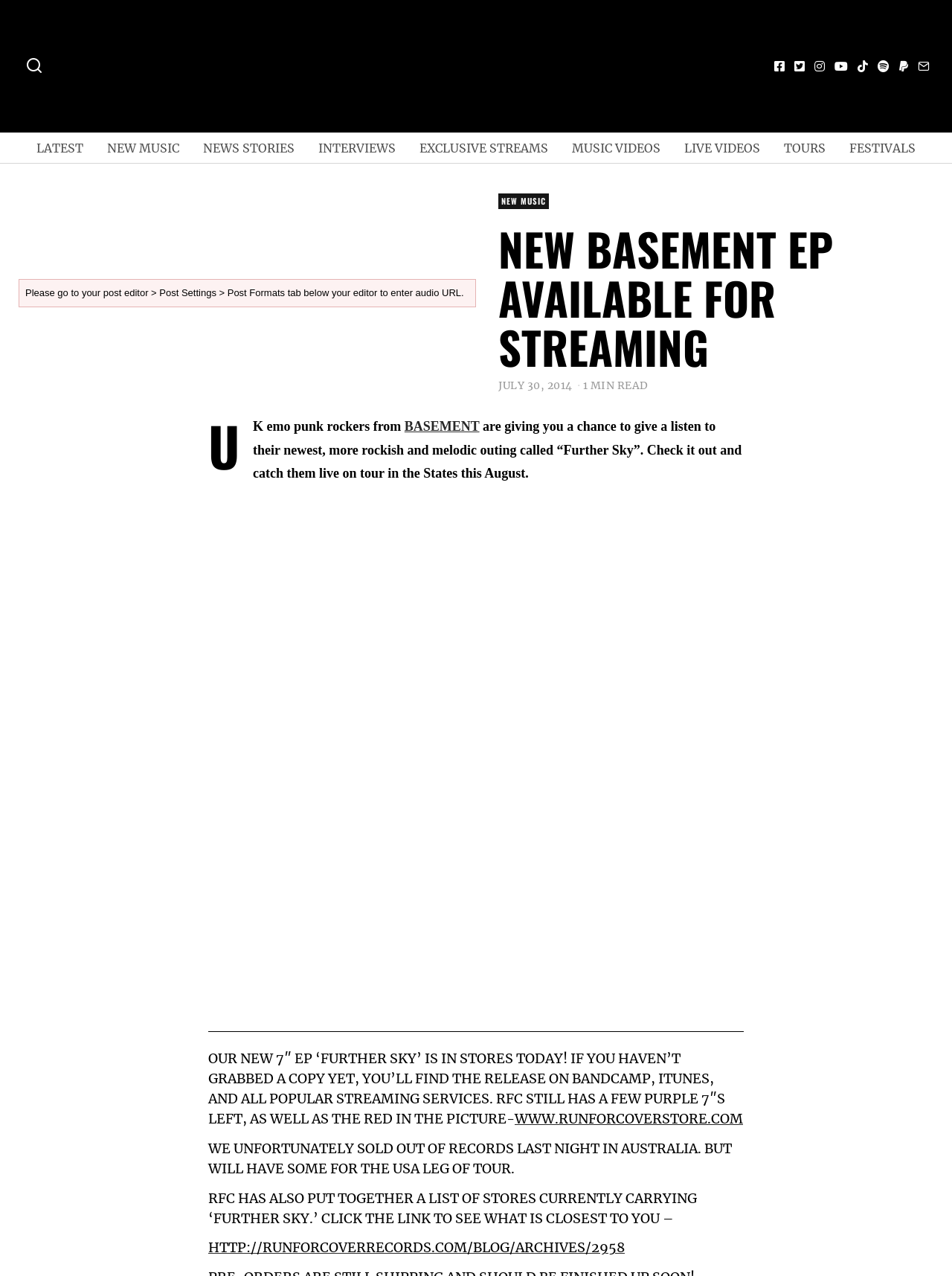Please find the bounding box coordinates of the element that must be clicked to perform the given instruction: "Click the 'WWW.RUNFORCOVERSTORE.COM' link". The coordinates should be four float numbers from 0 to 1, i.e., [left, top, right, bottom].

[0.541, 0.87, 0.78, 0.884]